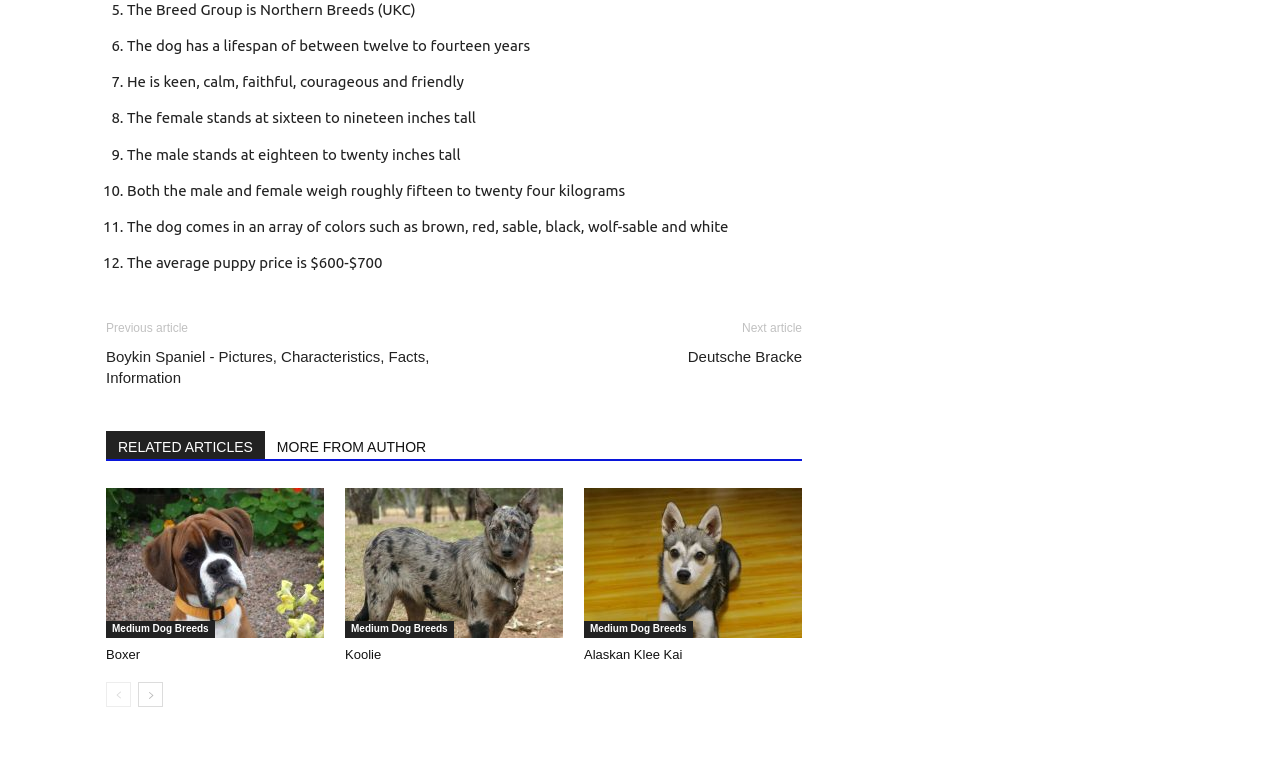Identify the bounding box coordinates for the element you need to click to achieve the following task: "Check 'Terms and Conditions'". The coordinates must be four float values ranging from 0 to 1, formatted as [left, top, right, bottom].

None